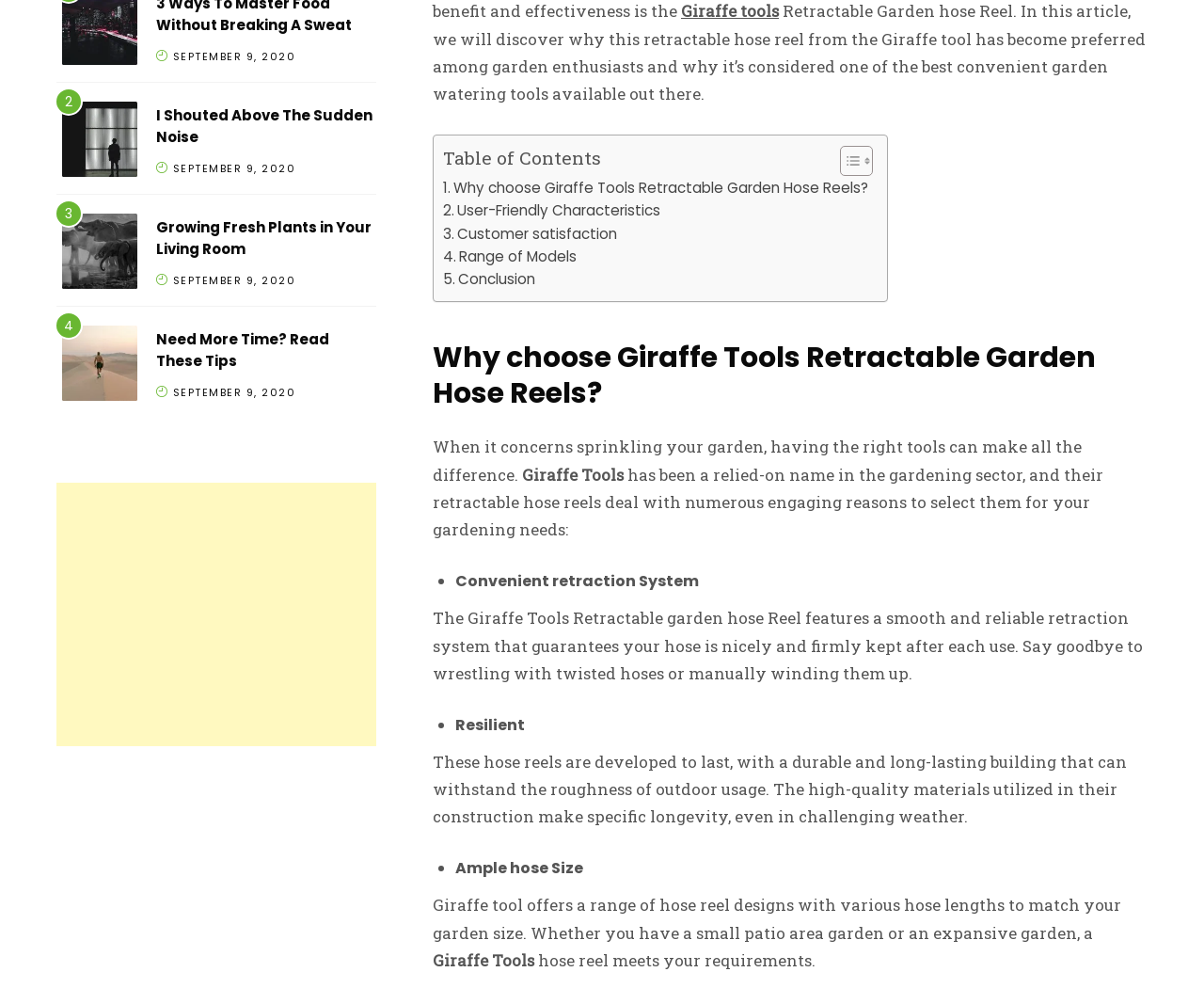What is the purpose of the Giraffe Tools Retractable Garden Hose Reel?
Provide a concise answer using a single word or phrase based on the image.

For gardening